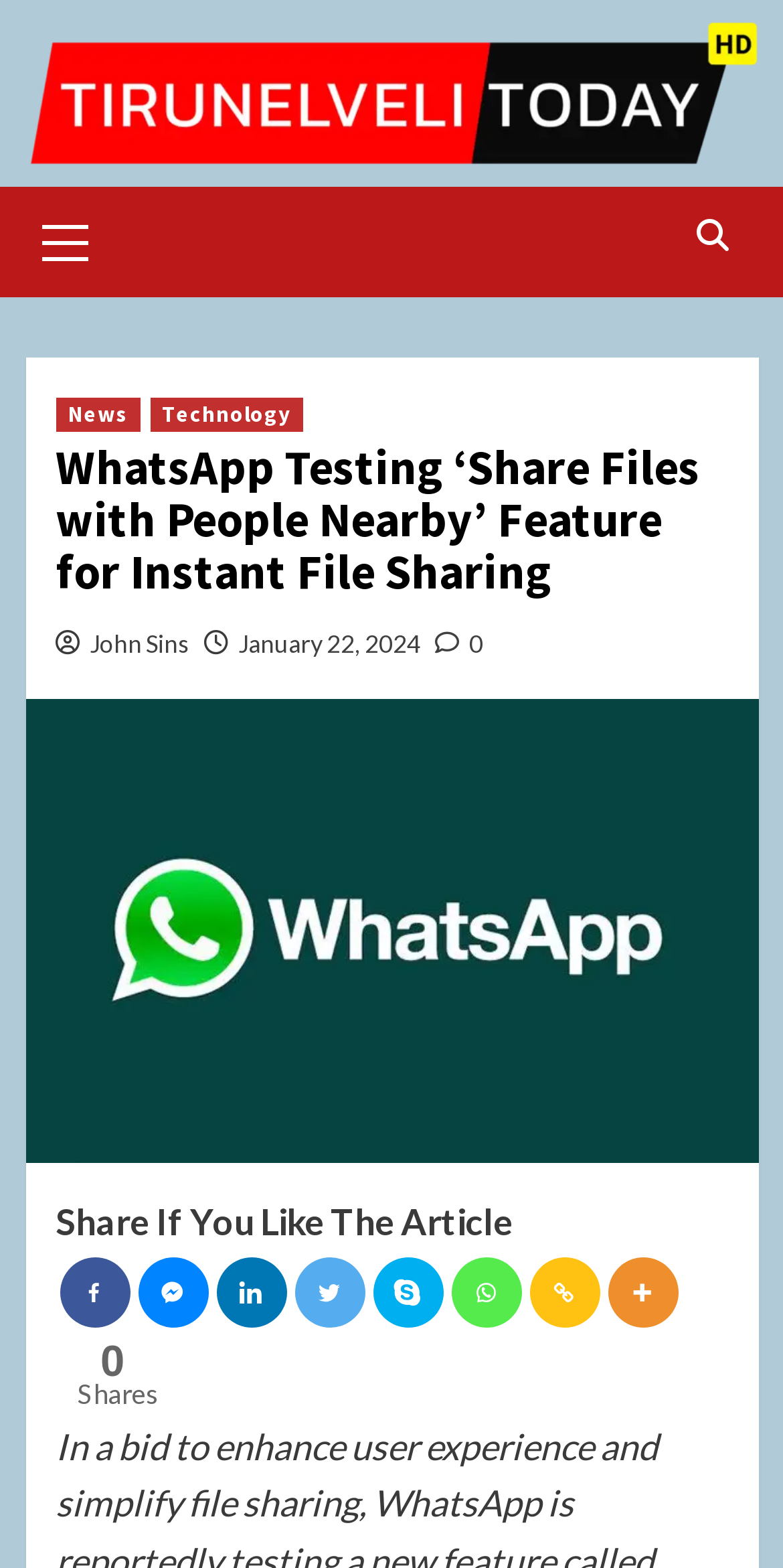What is the date of the article?
Could you answer the question in a detailed manner, providing as much information as possible?

The date of the article can be found below the main heading, where it says 'January 22, 2024'.